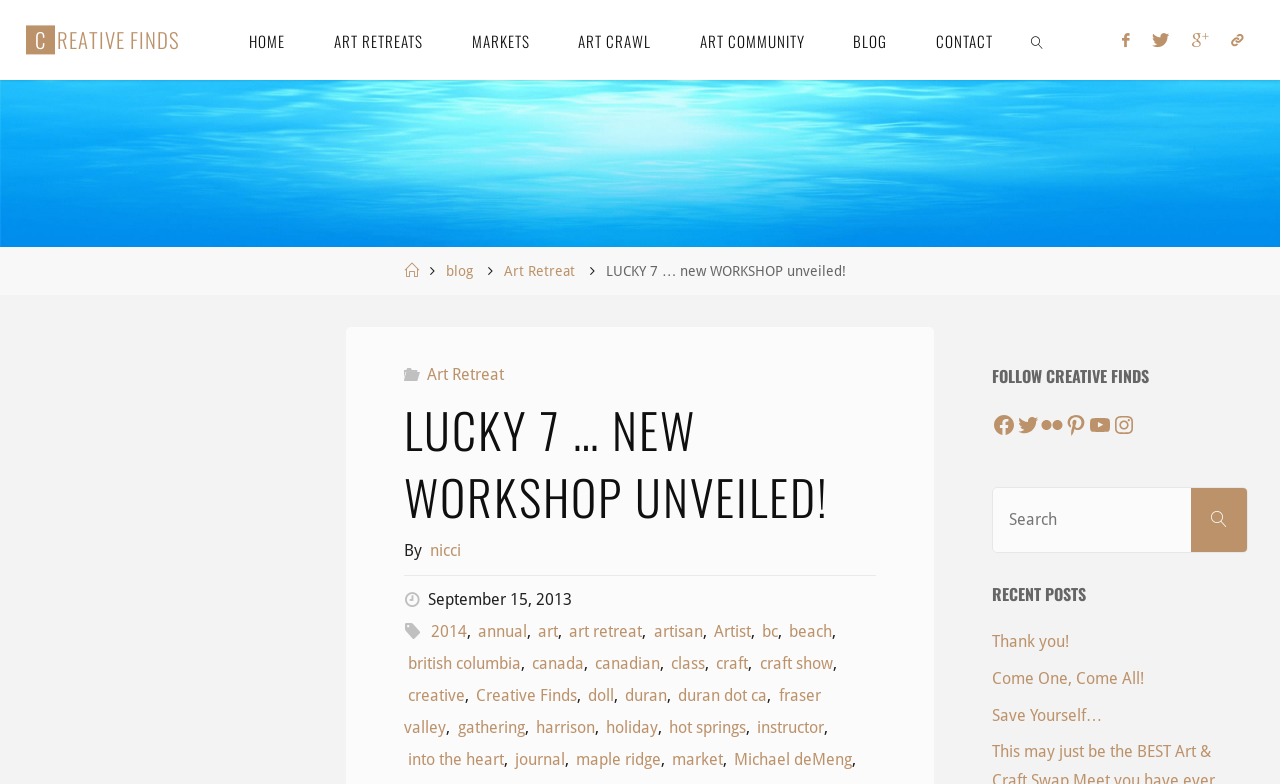Provide a brief response using a word or short phrase to this question:
What is the date of the post?

September 15, 2013